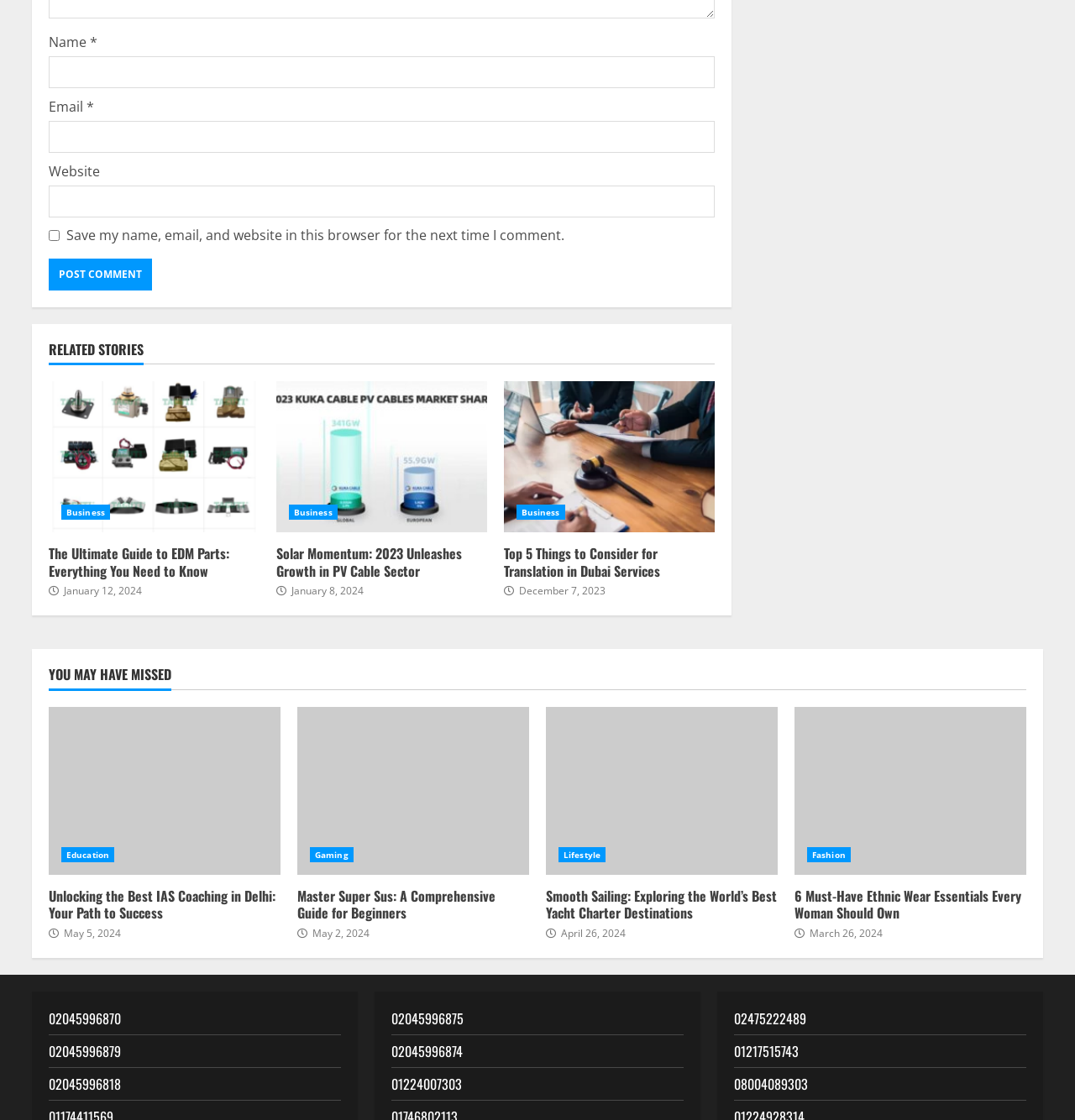Please mark the bounding box coordinates of the area that should be clicked to carry out the instruction: "Read the 'Recent Posts' section".

None